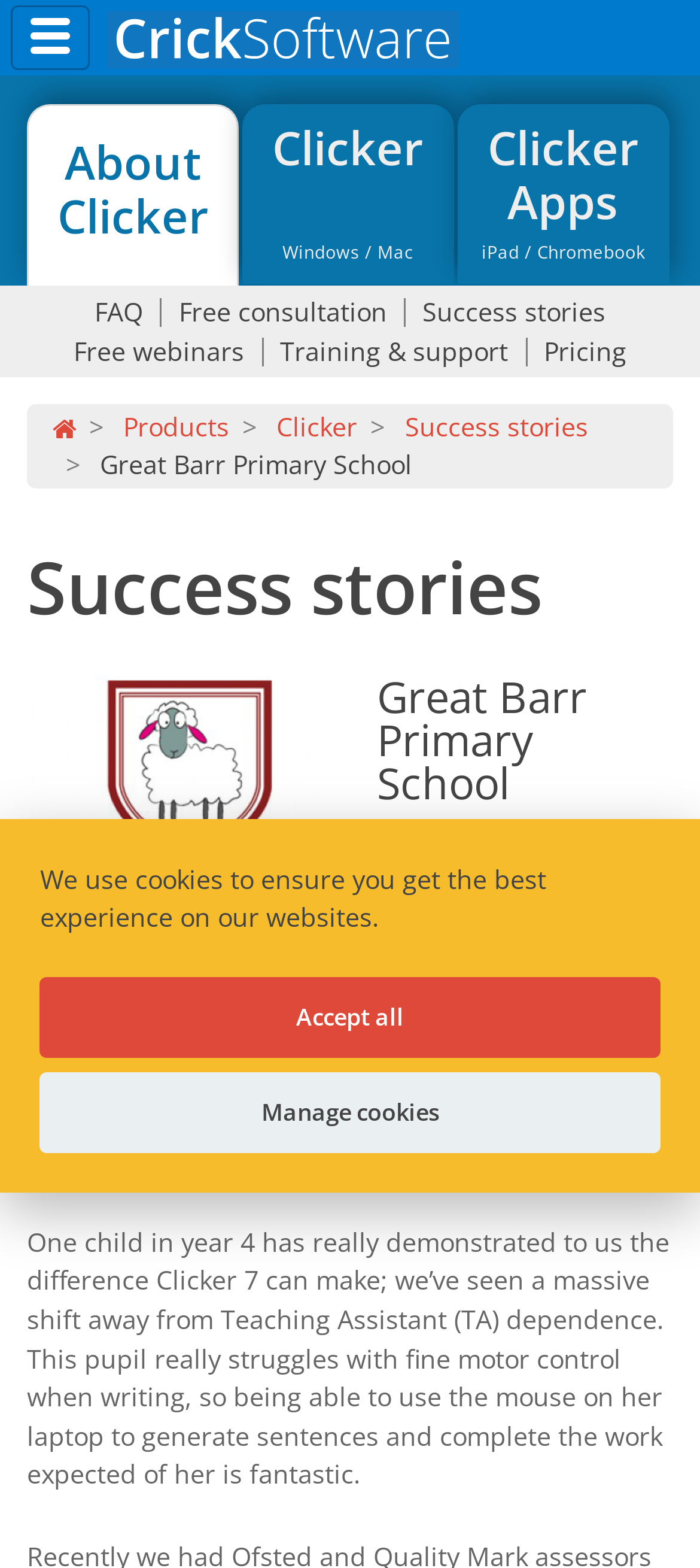Give a one-word or one-phrase response to the question: 
What is the condition of the children in the resource base?

Cerebral Palsy